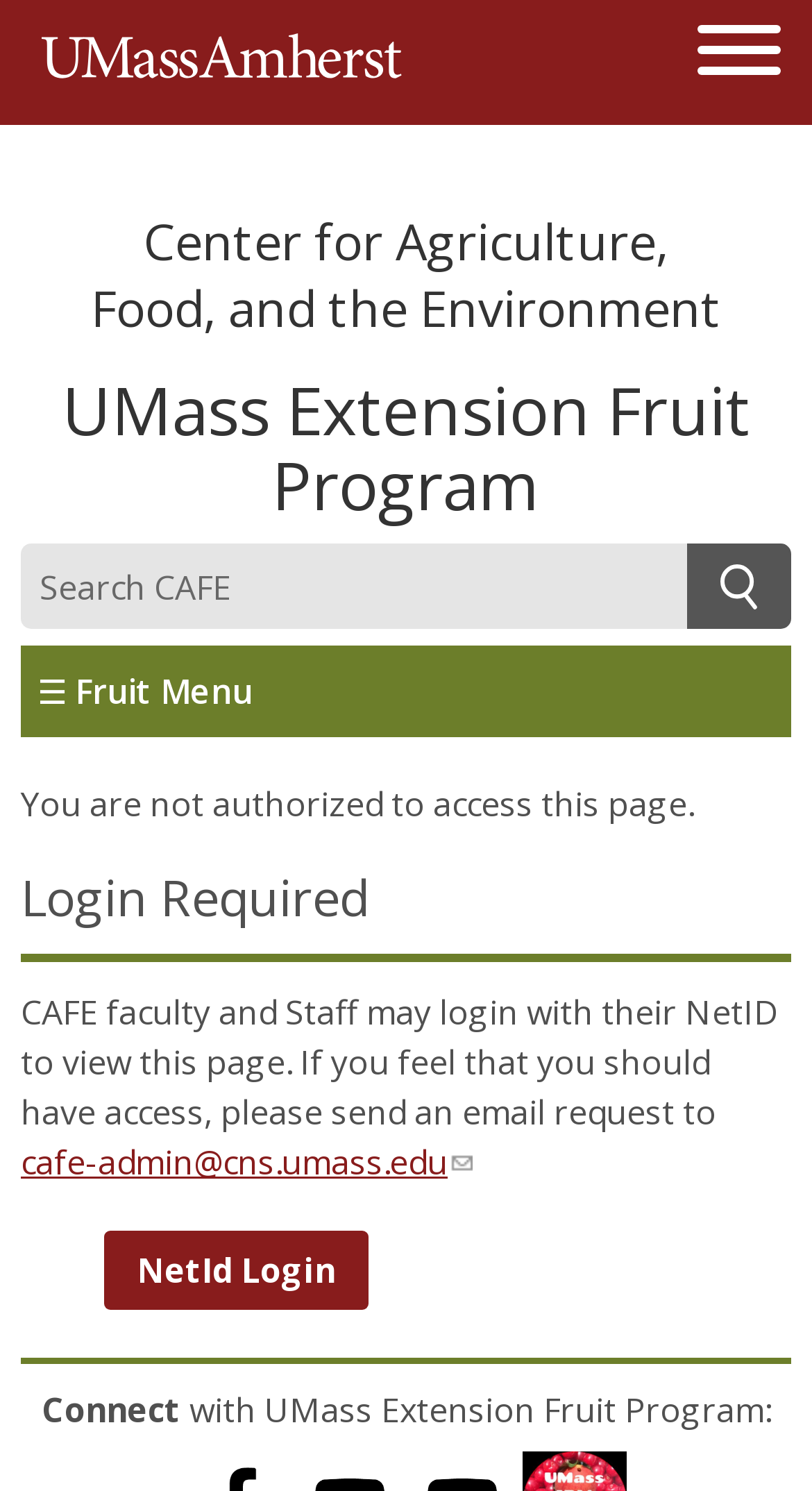What is the purpose of the 'NetId Login' button?
Please provide a comprehensive answer based on the contents of the image.

I inferred the purpose of the 'NetId Login' button by reading the text 'CAFE faculty and Staff may login with their NetID to view this page.' which is located above the button.